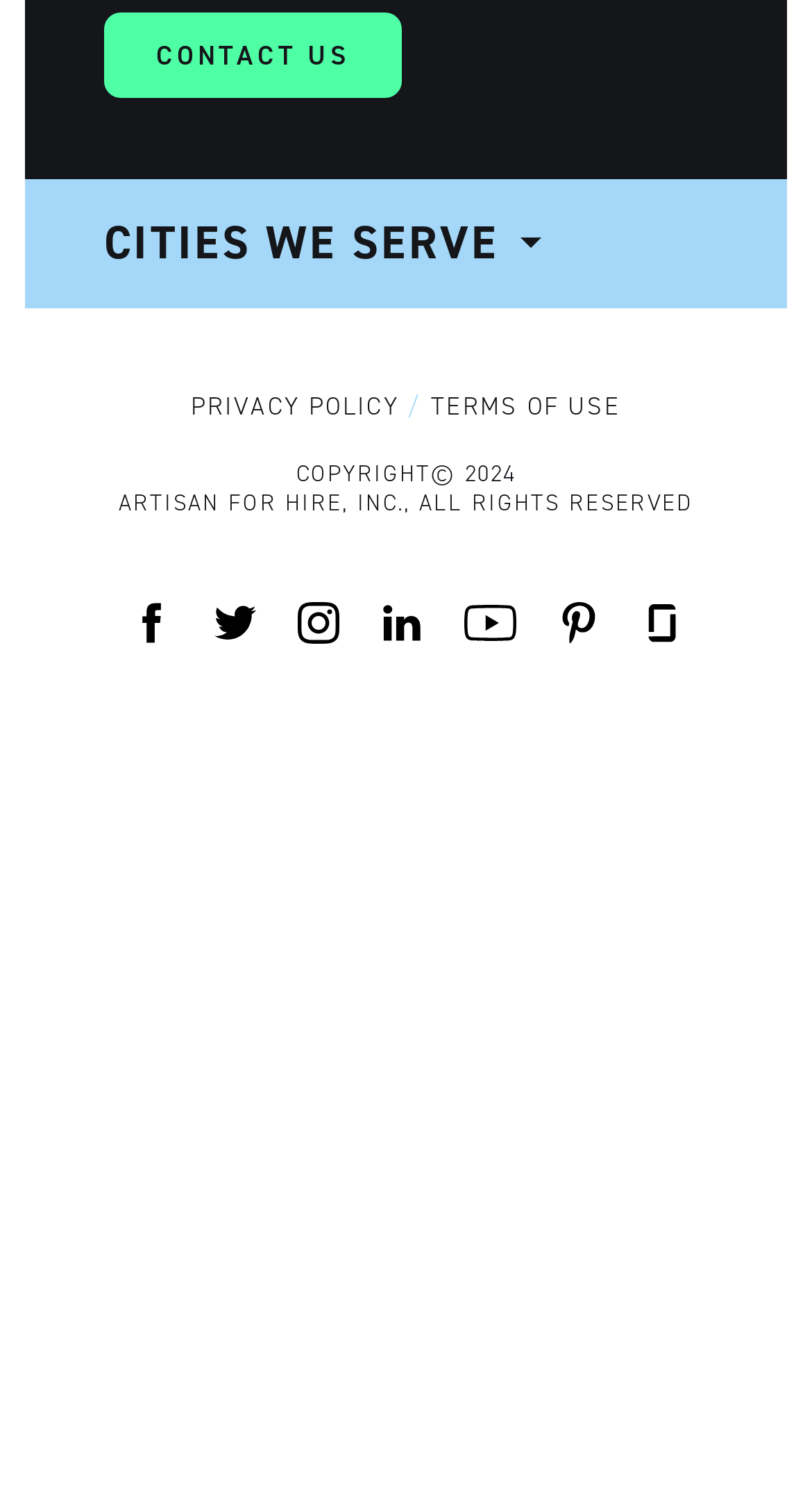What type of element is the 'NAVIGATION' heading?
Give a detailed and exhaustive answer to the question.

I determined the type of element by looking at the element with the text 'NAVIGATION', which is a heading element.